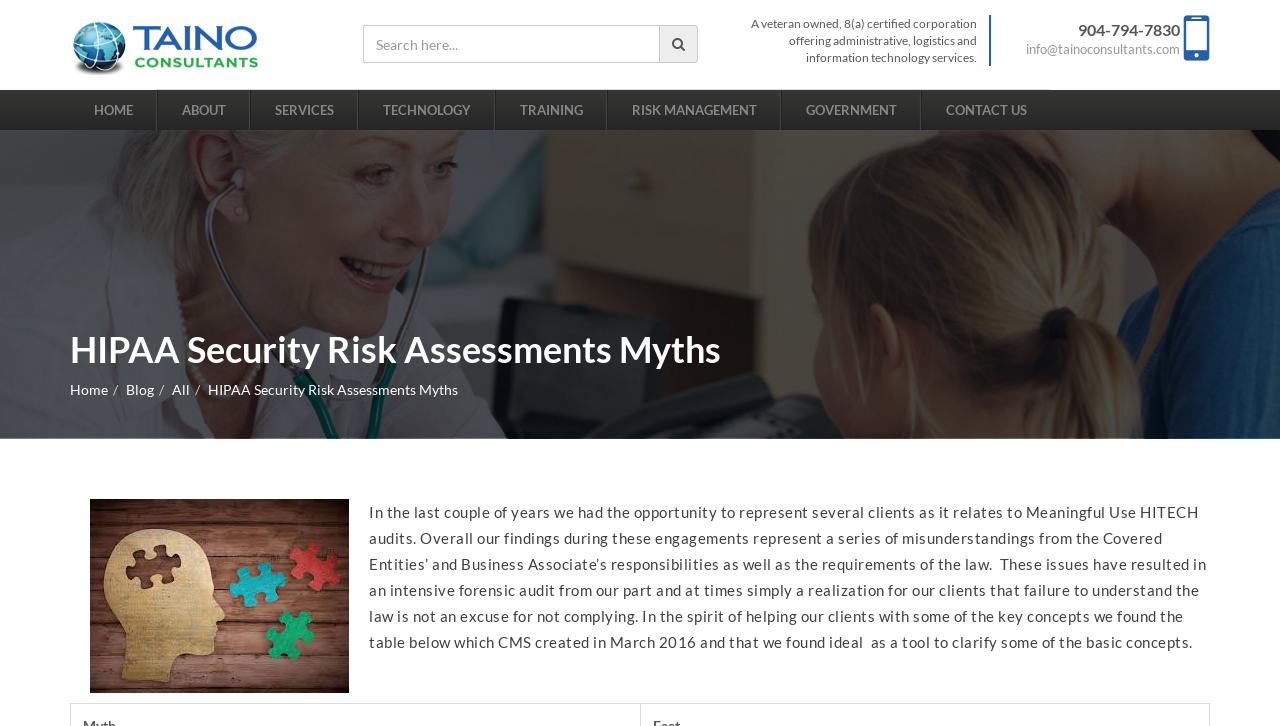What is the email address provided on the webpage?
Please provide a comprehensive and detailed answer to the question.

The email address can be found on the top-right corner of the webpage, where it is written as 'info@tainoconsultants.com' with a link beside it.